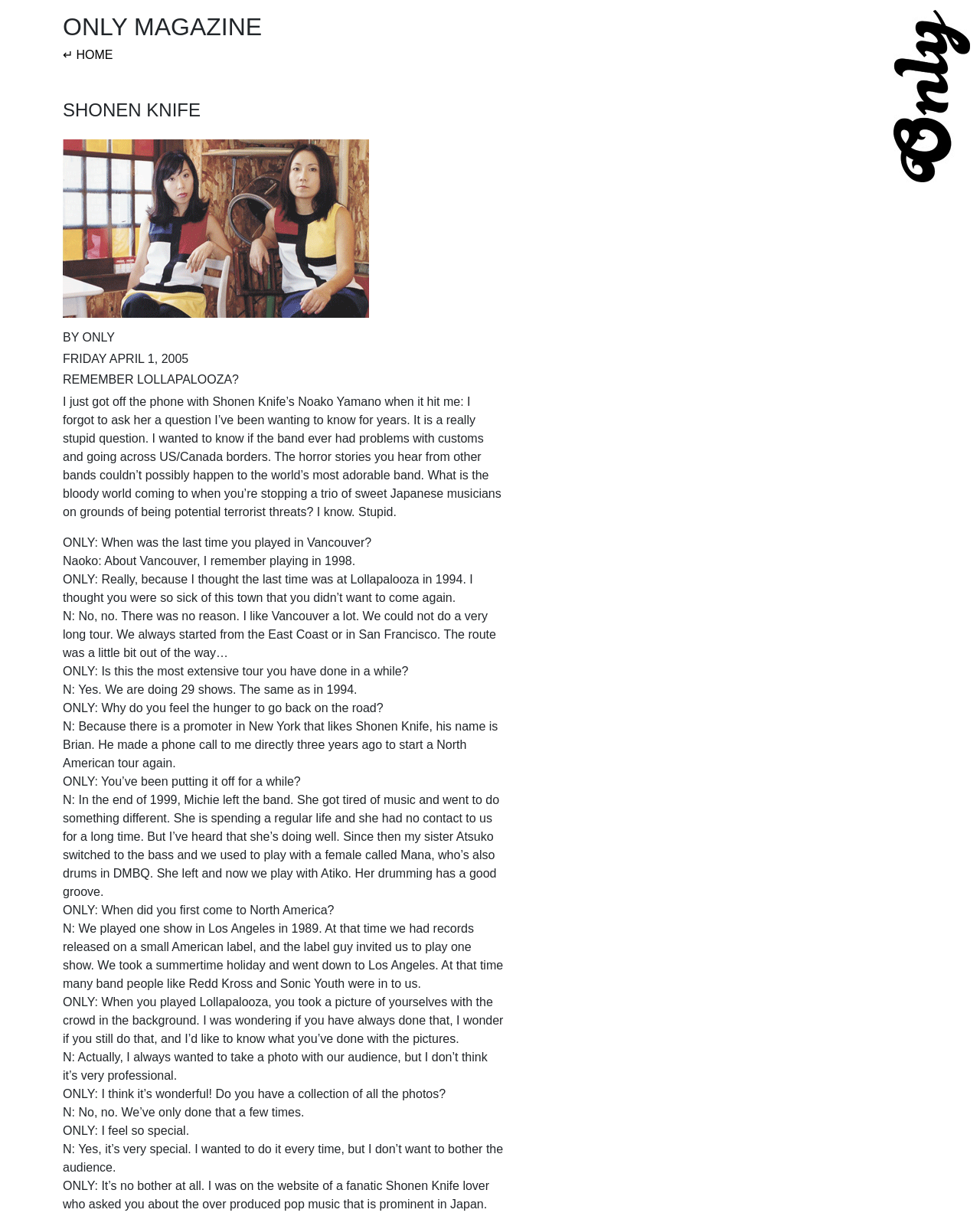Using the information in the image, give a detailed answer to the following question: What is the name of the magazine?

The name of the magazine can be found in the heading element 'ONLY MAGAZINE' at the top of the webpage, which suggests that the webpage is part of the Only Magazine website.